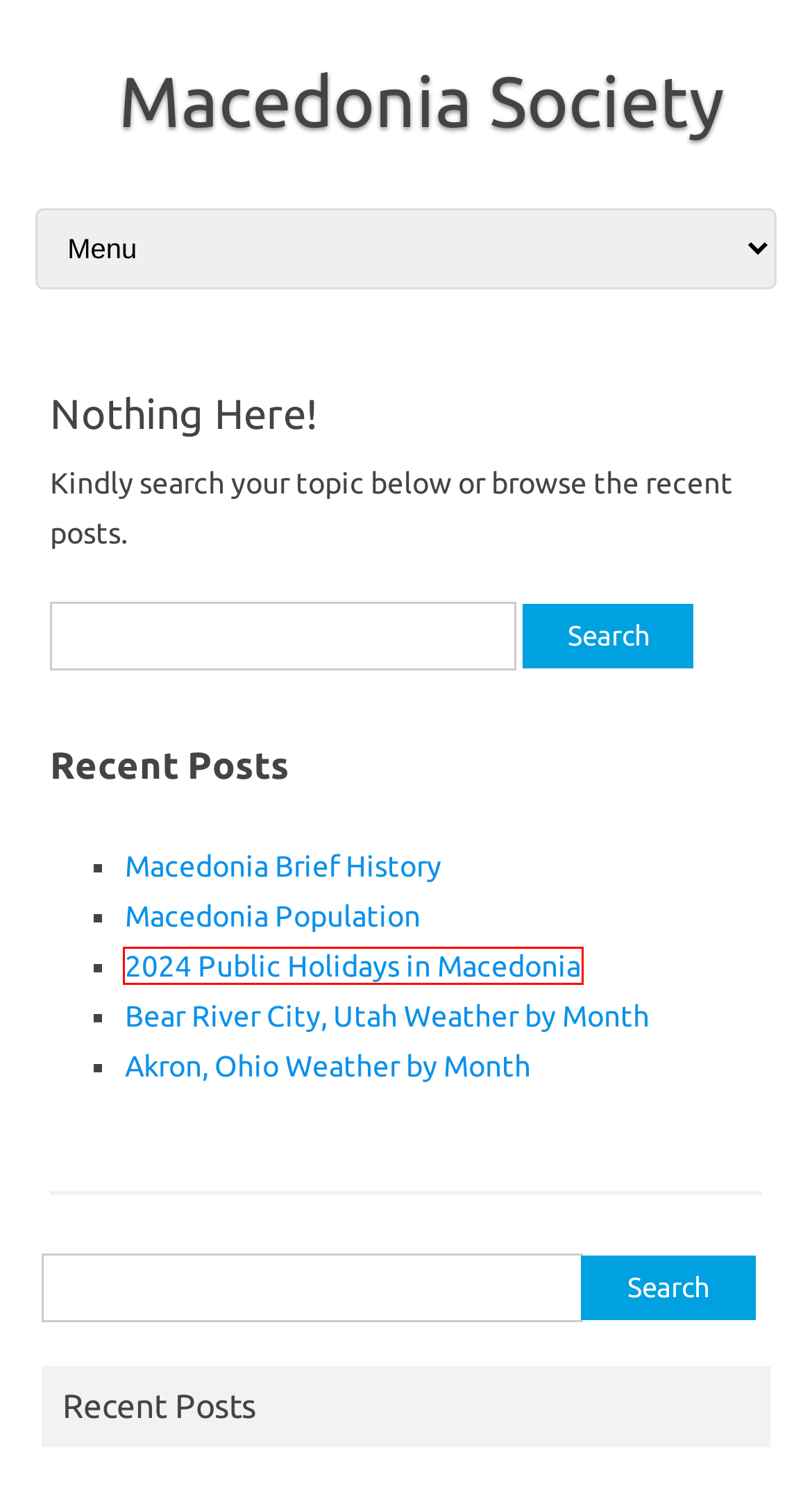Check out the screenshot of a webpage with a red rectangle bounding box. Select the best fitting webpage description that aligns with the new webpage after clicking the element inside the bounding box. Here are the candidates:
A. 2024 Public Holidays in Macedonia – Macedonia Society
B. May 2003 – Macedonia Society
C. Bear River City, Utah Weather by Month – Macedonia Society
D. Akron, Ohio Weather by Month – Macedonia Society
E. Macedonia Brief History – Macedonia Society
F. January 2024 – Macedonia Society
G. Macedonia Society
H. Macedonia Population – Macedonia Society

A